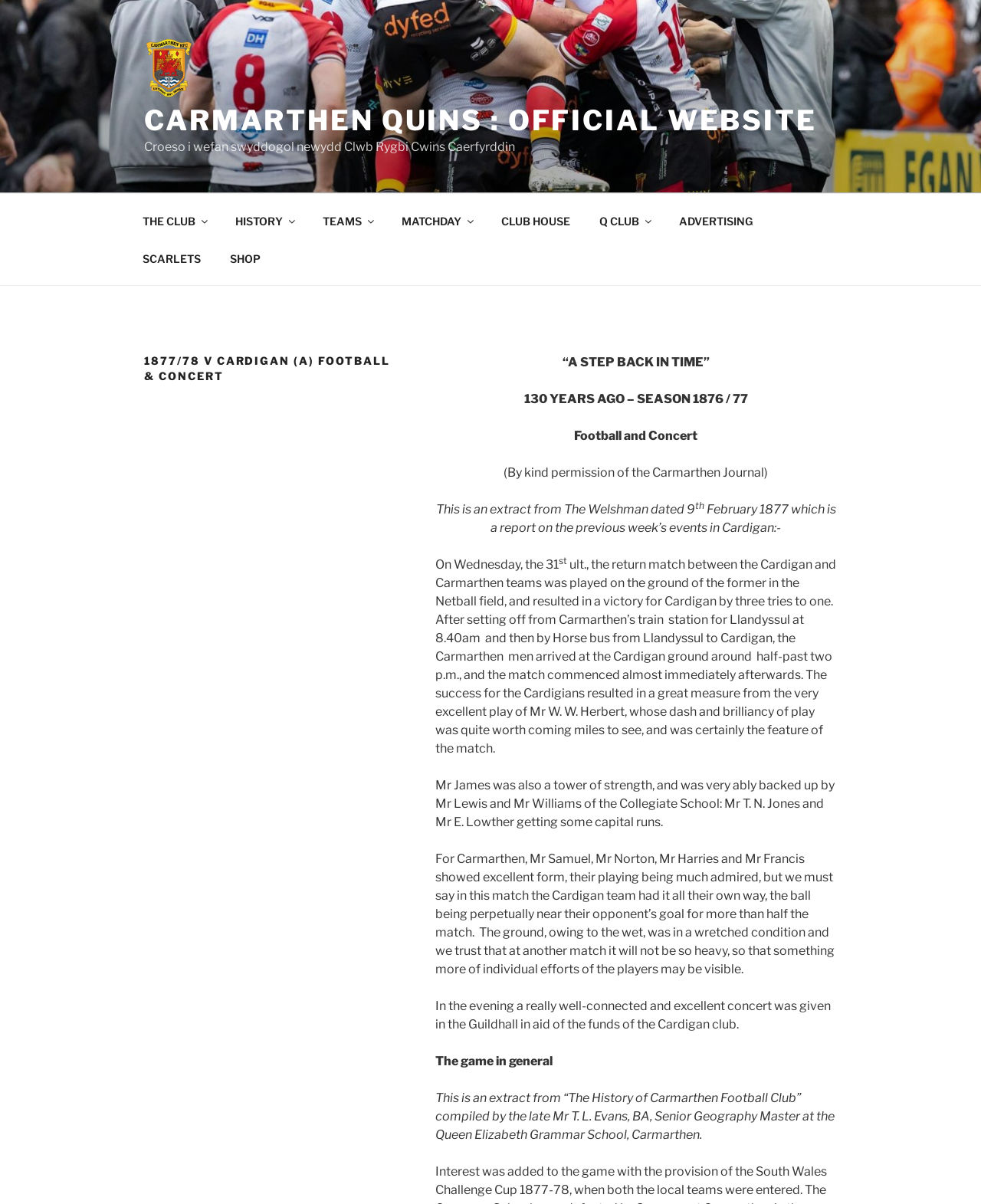Kindly determine the bounding box coordinates of the area that needs to be clicked to fulfill this instruction: "Click the 'HISTORY' link".

[0.226, 0.168, 0.312, 0.199]